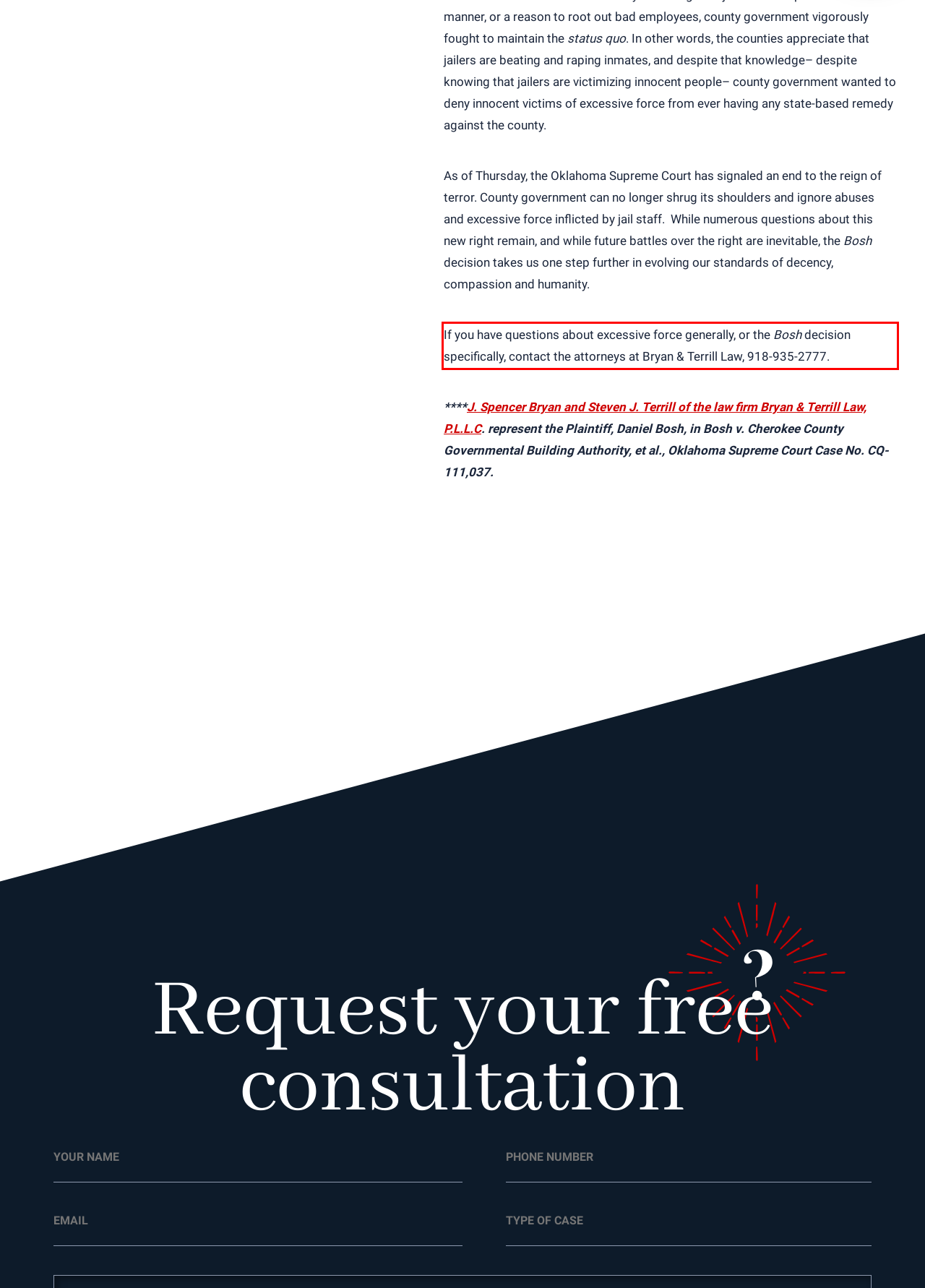Using the provided screenshot, read and generate the text content within the red-bordered area.

If you have questions about excessive force generally, or the Bosh decision specifically, contact the attorneys at Bryan & Terrill Law, 918-935-2777.